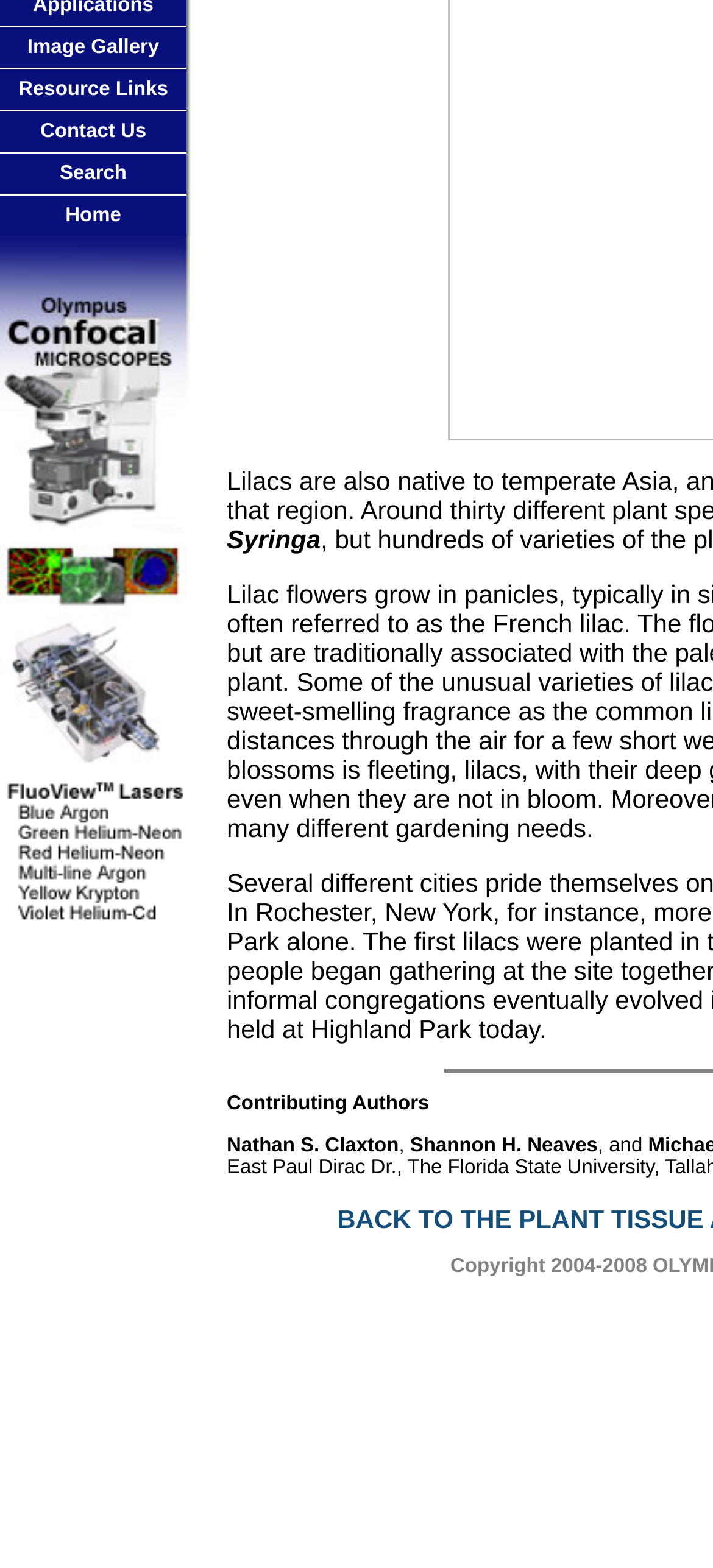Using the description "Resource Links", locate and provide the bounding box of the UI element.

[0.026, 0.05, 0.236, 0.064]